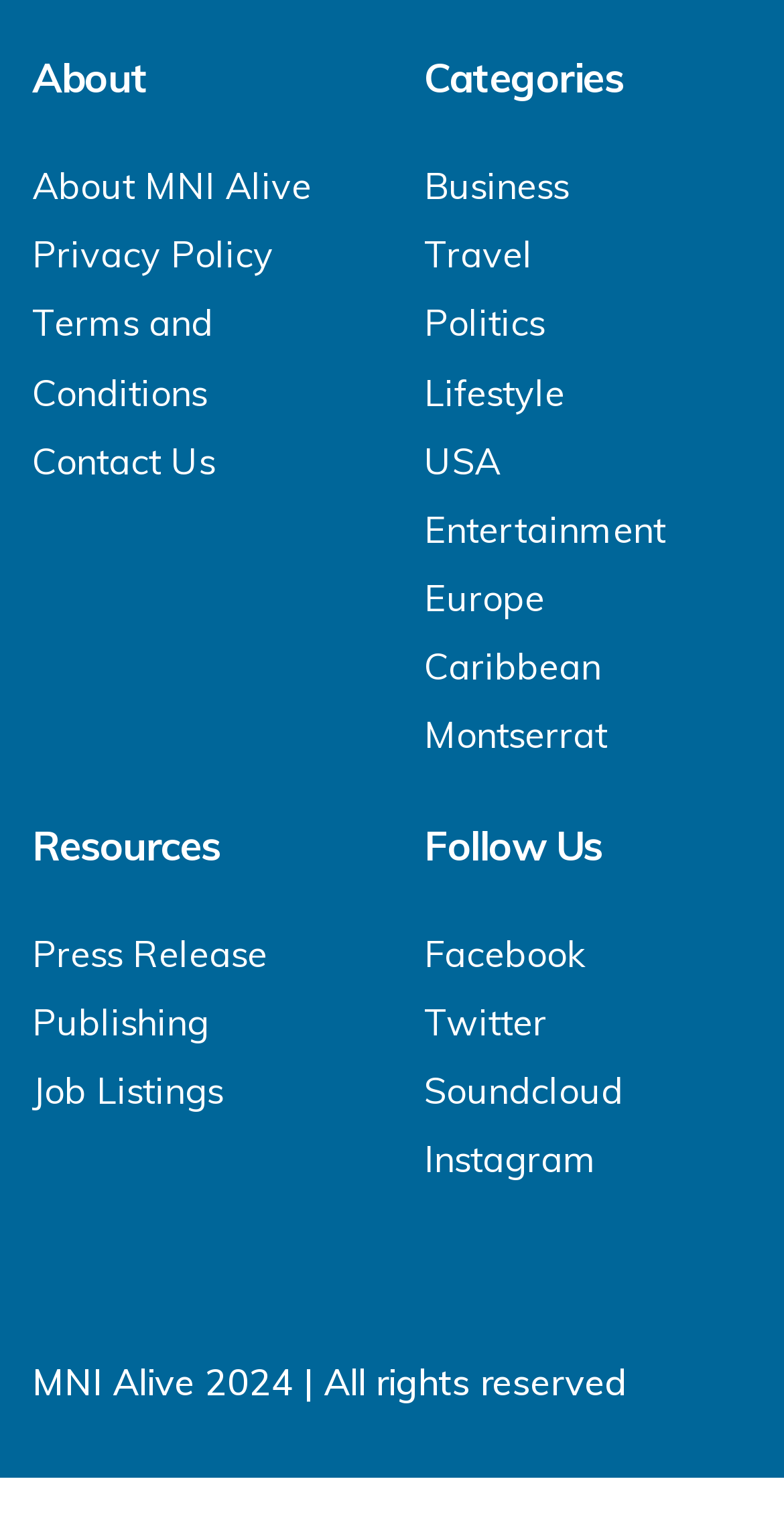Determine the bounding box coordinates of the section I need to click to execute the following instruction: "view Business category". Provide the coordinates as four float numbers between 0 and 1, i.e., [left, top, right, bottom].

[0.541, 0.106, 0.726, 0.137]